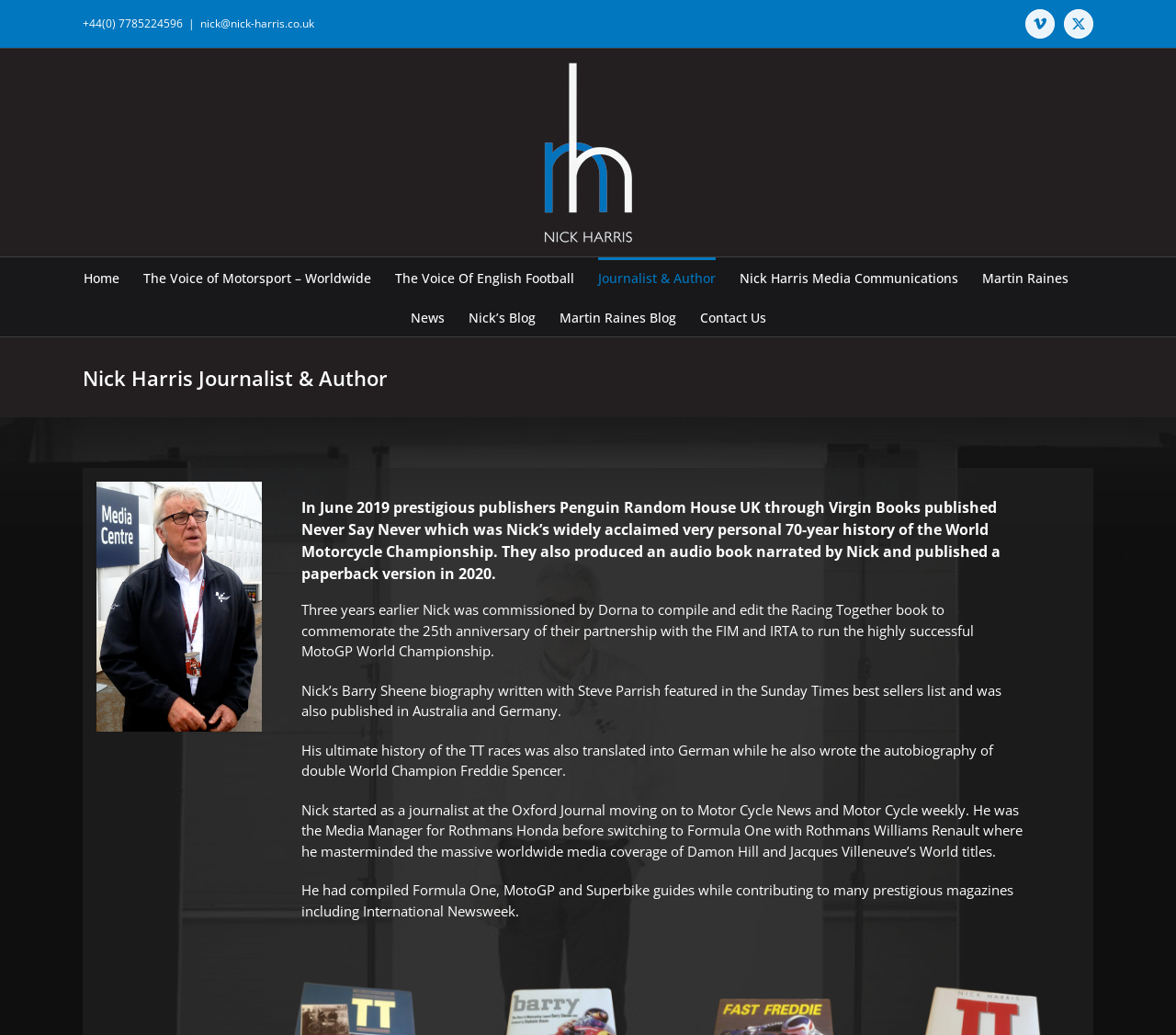What is Nick Harris's profession?
Look at the image and answer with only one word or phrase.

Journalist & Author